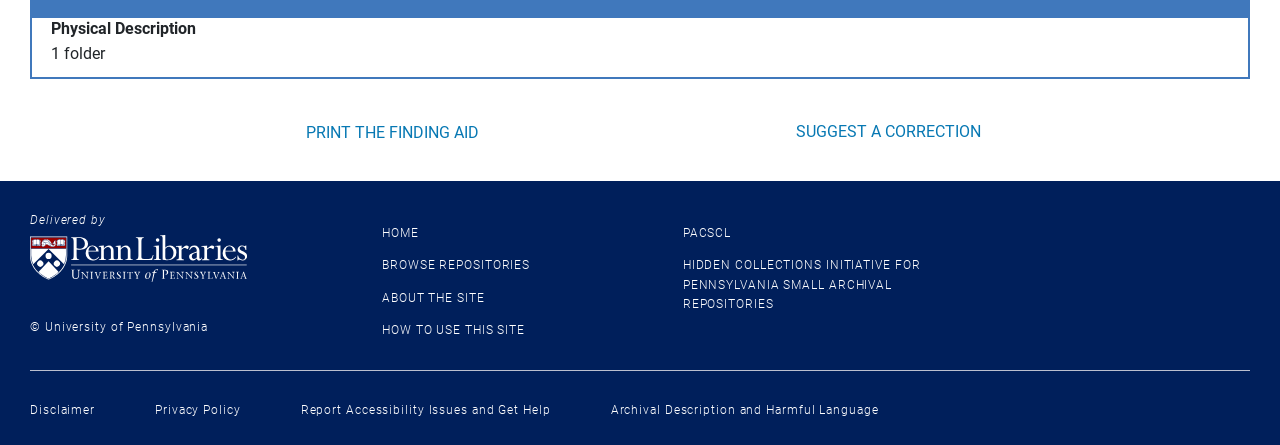Locate the bounding box coordinates of the element's region that should be clicked to carry out the following instruction: "Print the finding aid". The coordinates need to be four float numbers between 0 and 1, i.e., [left, top, right, bottom].

[0.234, 0.267, 0.379, 0.329]